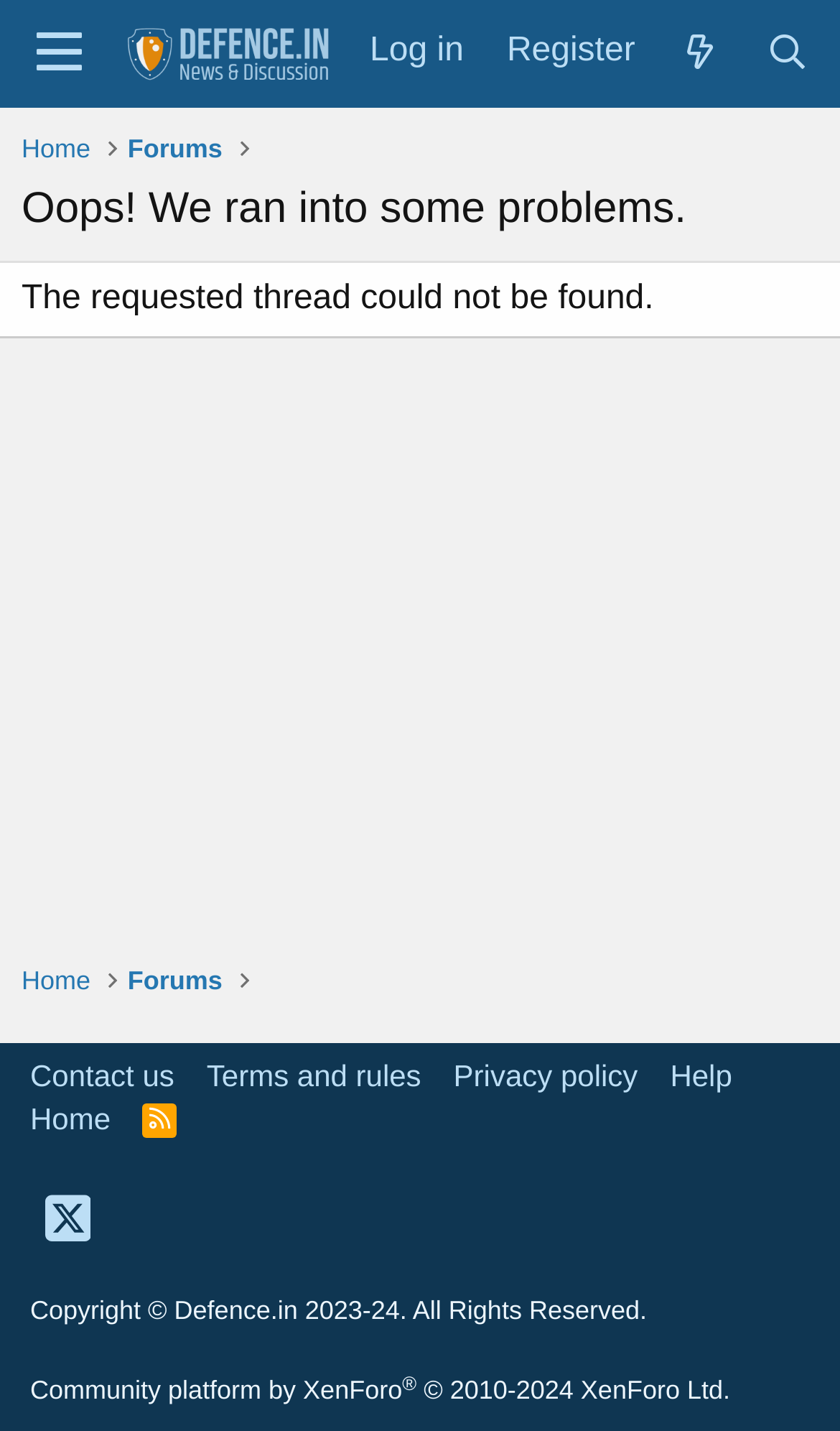Find the primary header on the webpage and provide its text.

Oops! We ran into some problems.